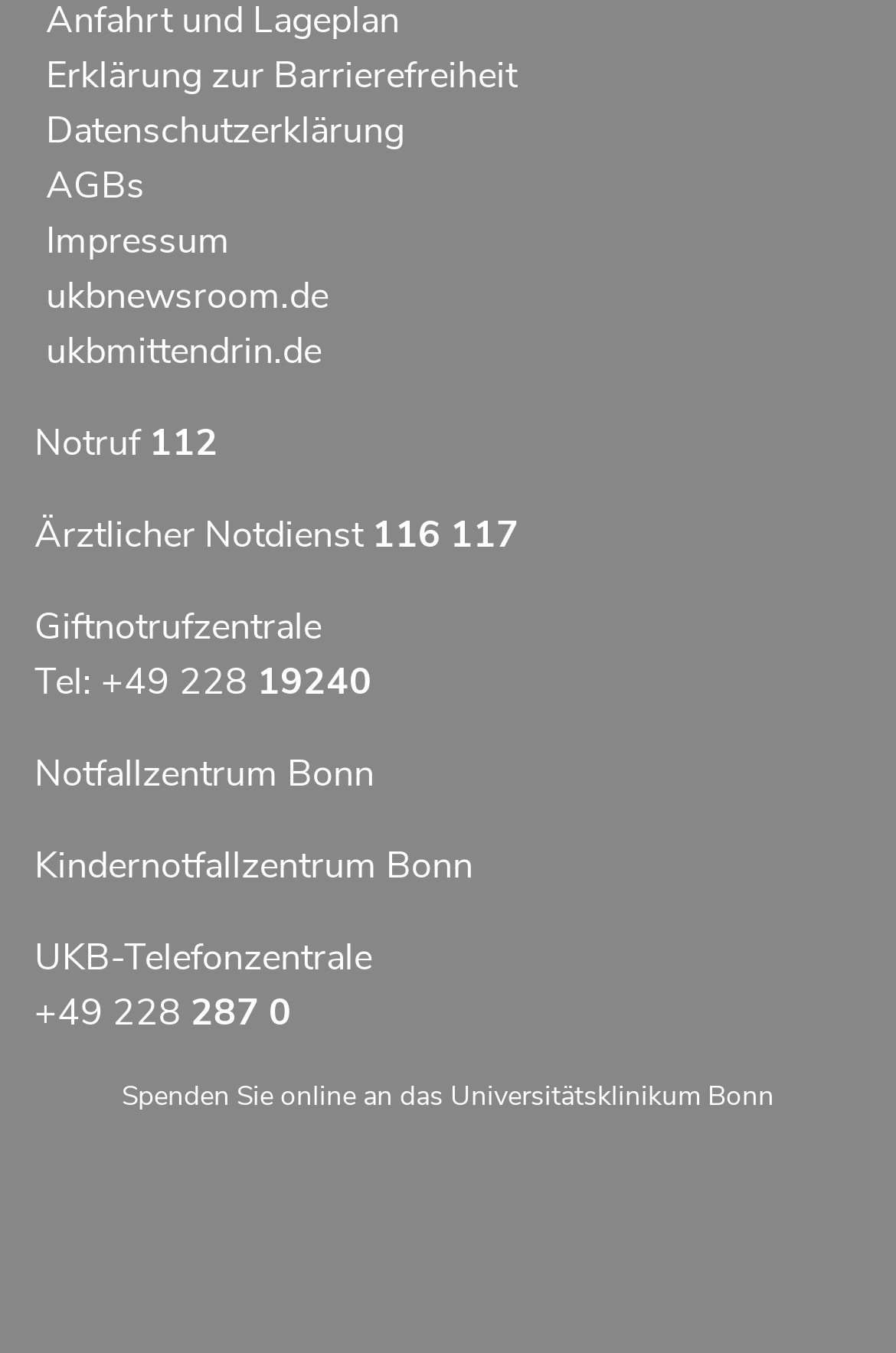Please specify the bounding box coordinates of the clickable section necessary to execute the following command: "Visit the UKB newsroom".

[0.051, 0.201, 0.367, 0.238]